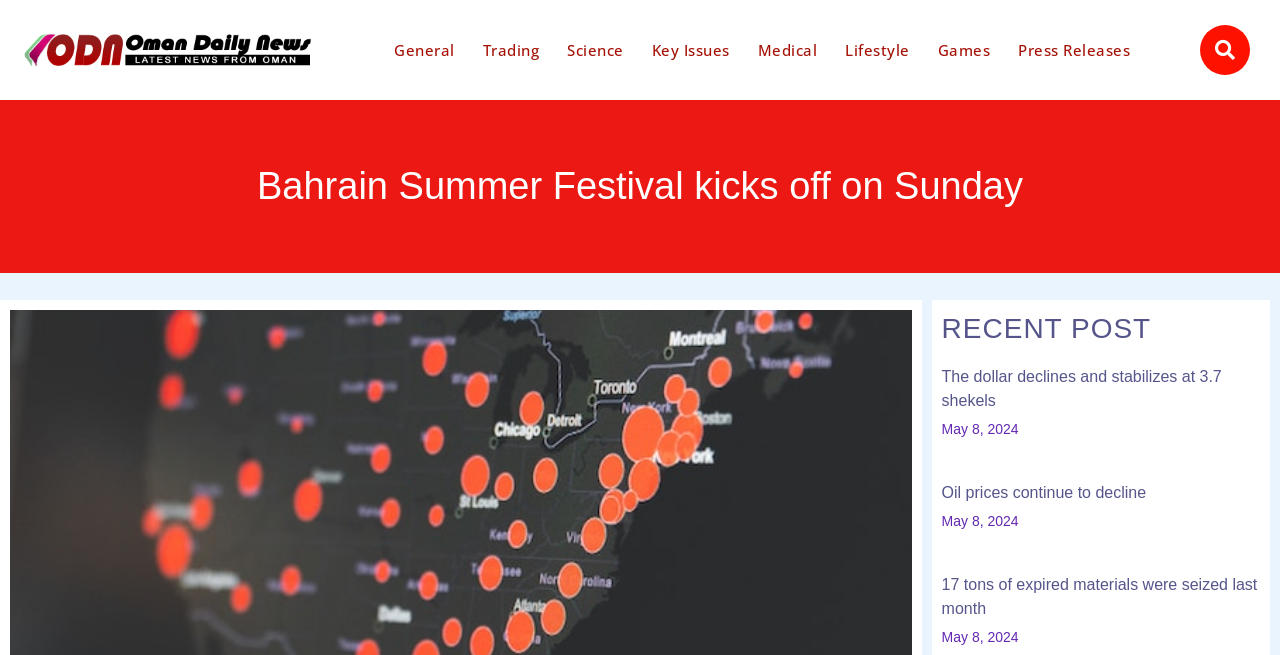What is the date of the articles listed?
Based on the image, give a one-word or short phrase answer.

May 8, 2024